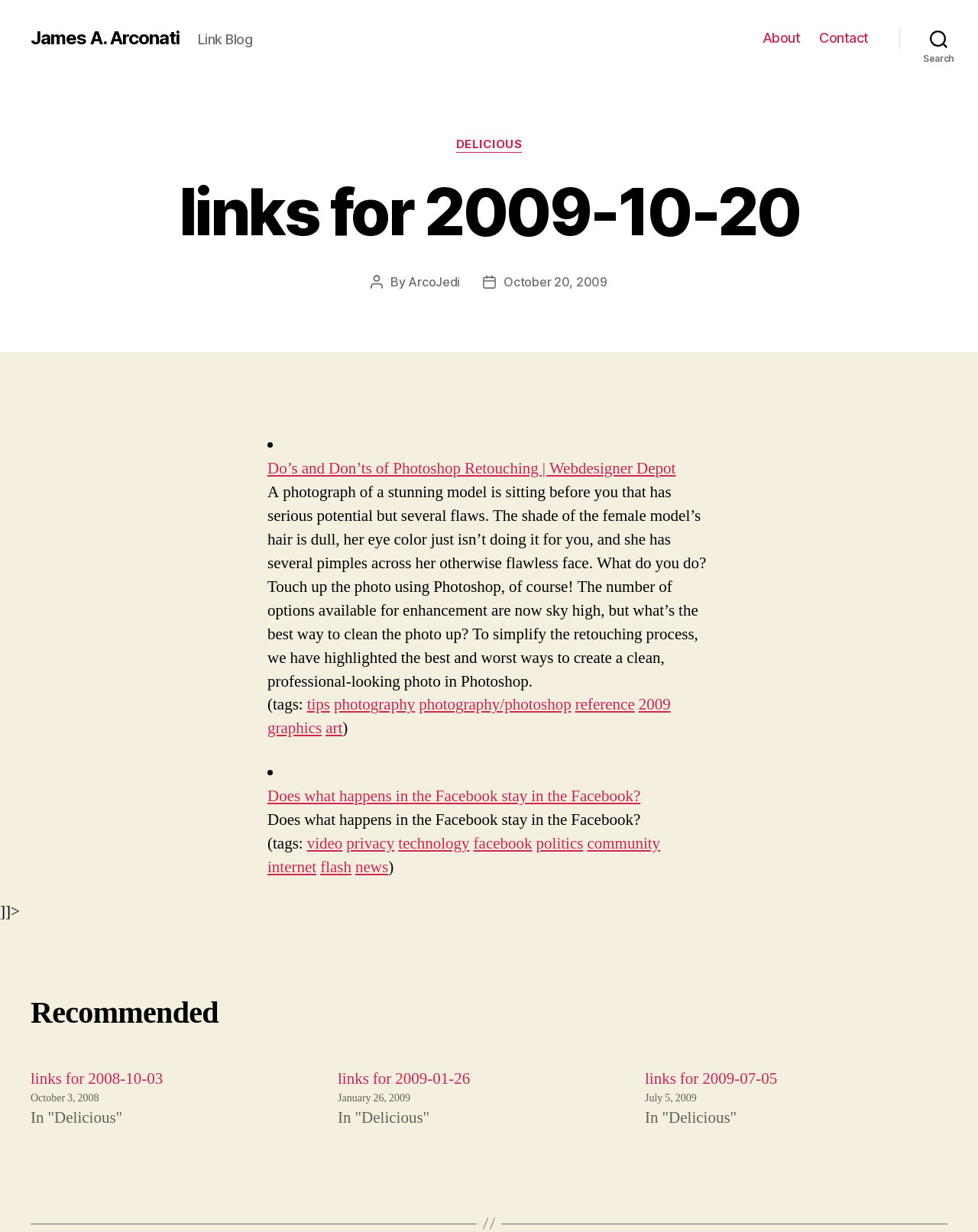What is the date of the post?
Could you please answer the question thoroughly and with as much detail as possible?

I found the answer by looking at the 'Post date' section, which displays the date 'October 20, 2009'.